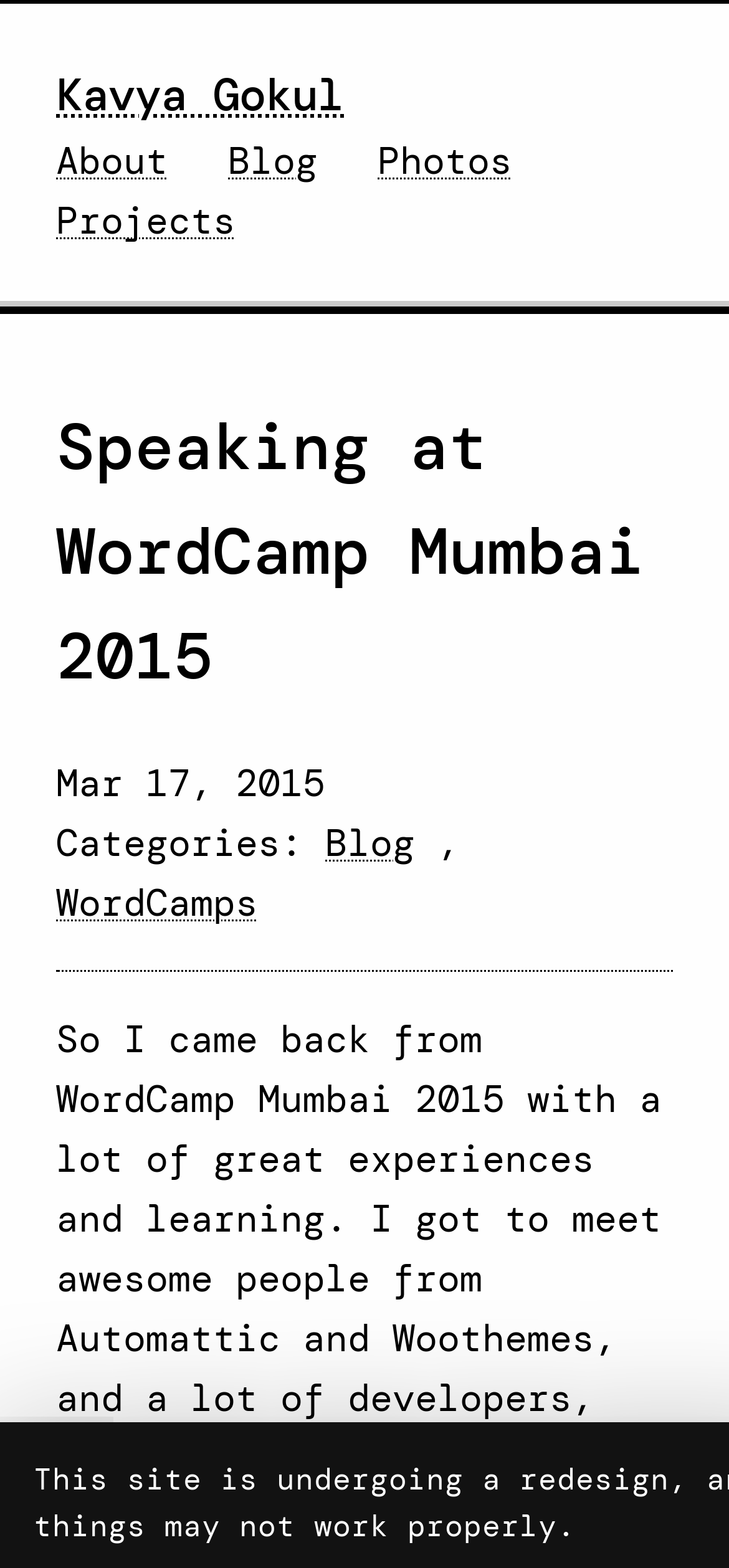What is the name of the person?
Look at the image and respond with a one-word or short-phrase answer.

Kavya Gokul